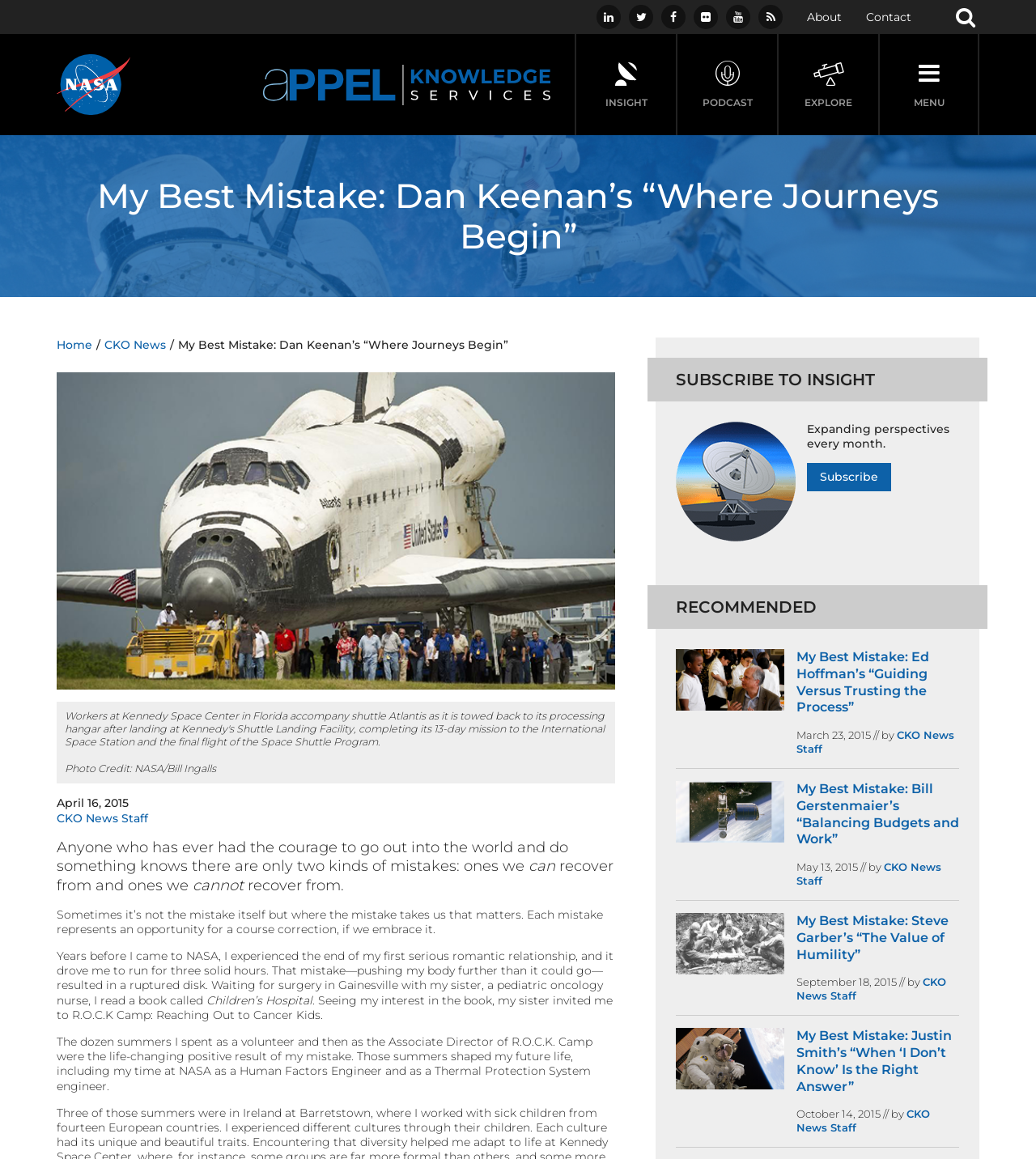Predict the bounding box of the UI element that fits this description: "CKO News".

[0.101, 0.291, 0.16, 0.304]